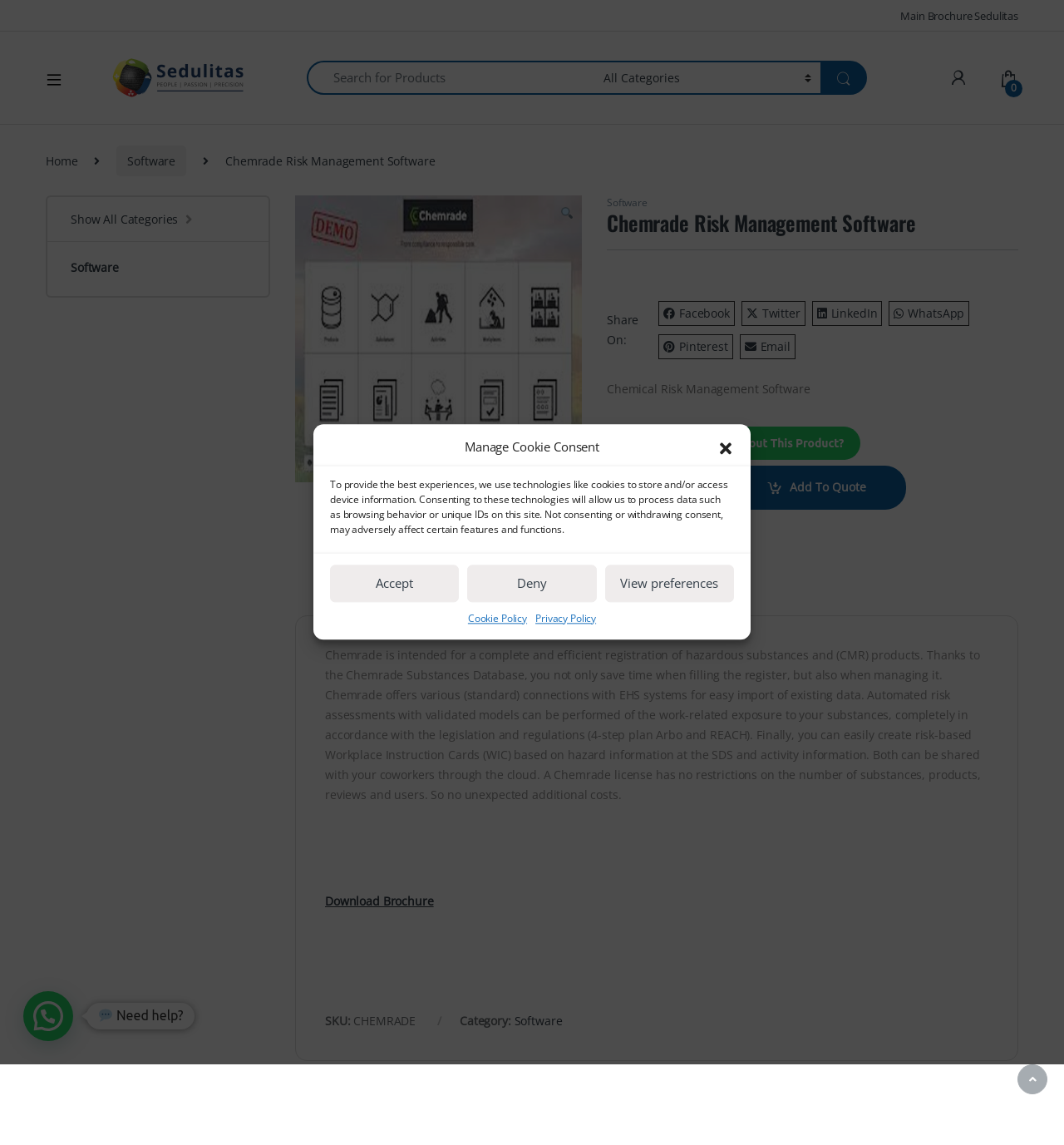Please identify the bounding box coordinates of the region to click in order to complete the task: "Search for something". The coordinates must be four float numbers between 0 and 1, specified as [left, top, right, bottom].

[0.288, 0.053, 0.559, 0.083]